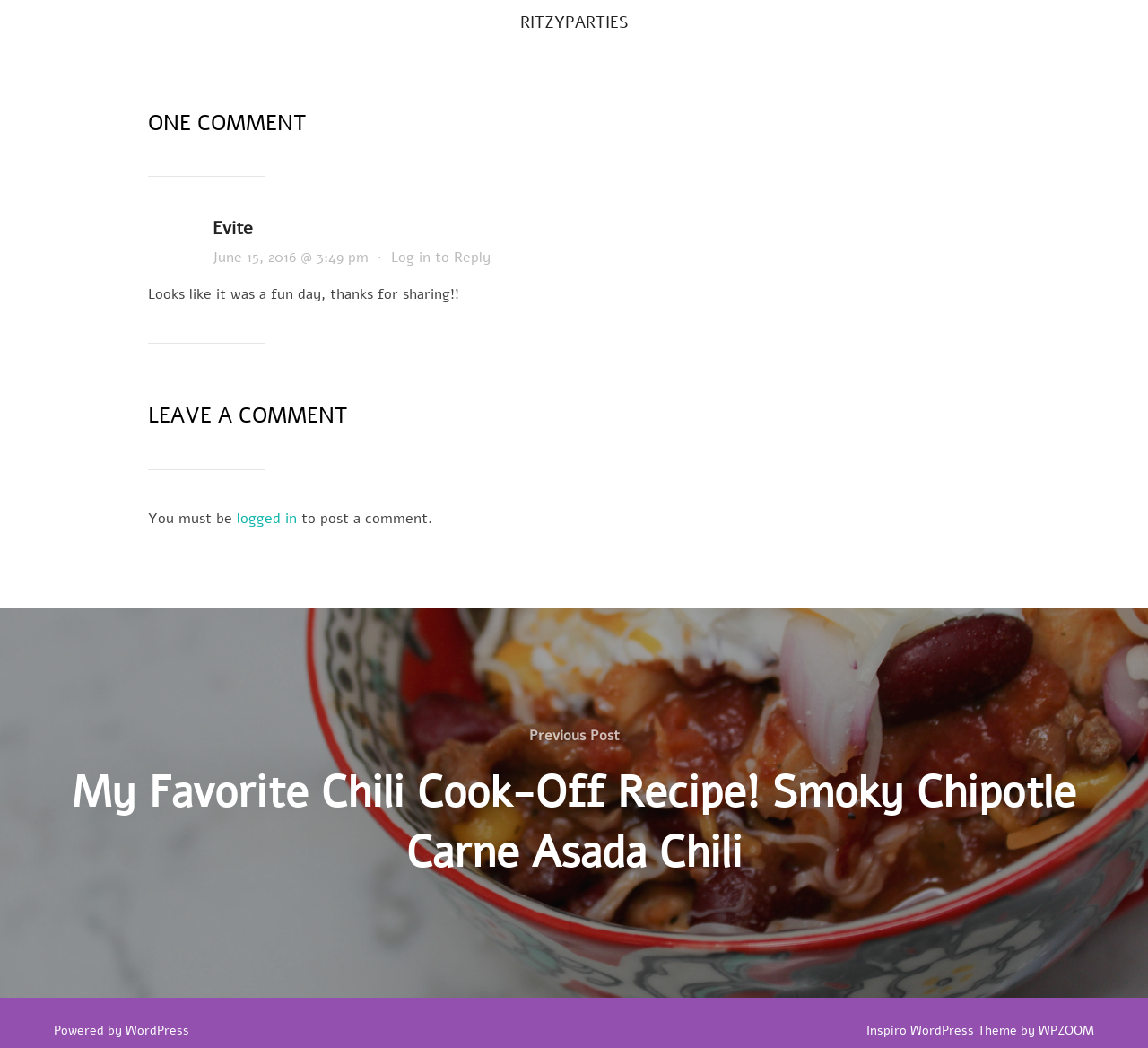Identify the bounding box coordinates of the section that should be clicked to achieve the task described: "Log in to Reply".

[0.341, 0.237, 0.427, 0.255]